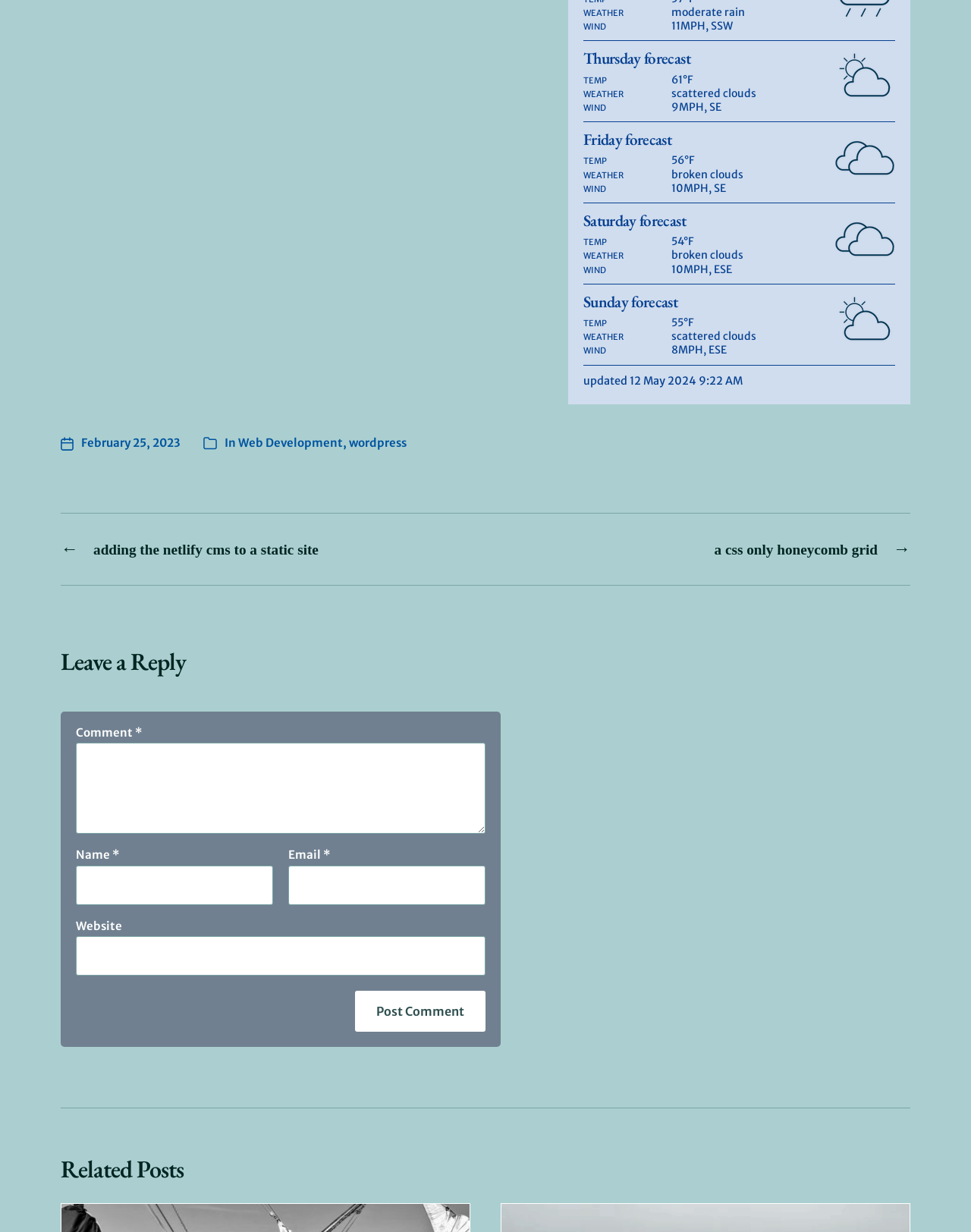Please give a one-word or short phrase response to the following question: 
How many days of forecast are shown?

4